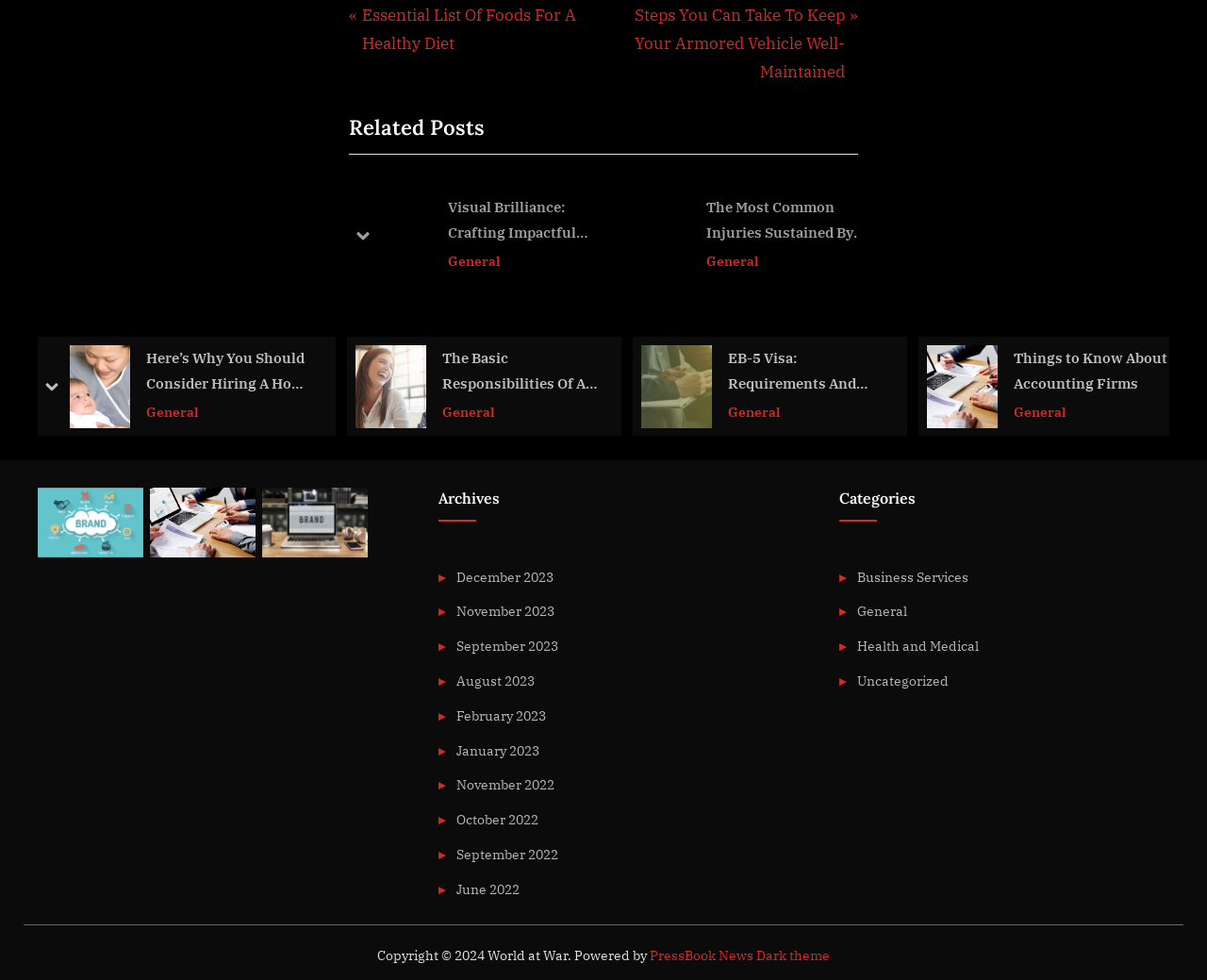Can you find the bounding box coordinates for the element to click on to achieve the instruction: "Click on the '« Previous Post' link"?

[0.289, 0.002, 0.496, 0.059]